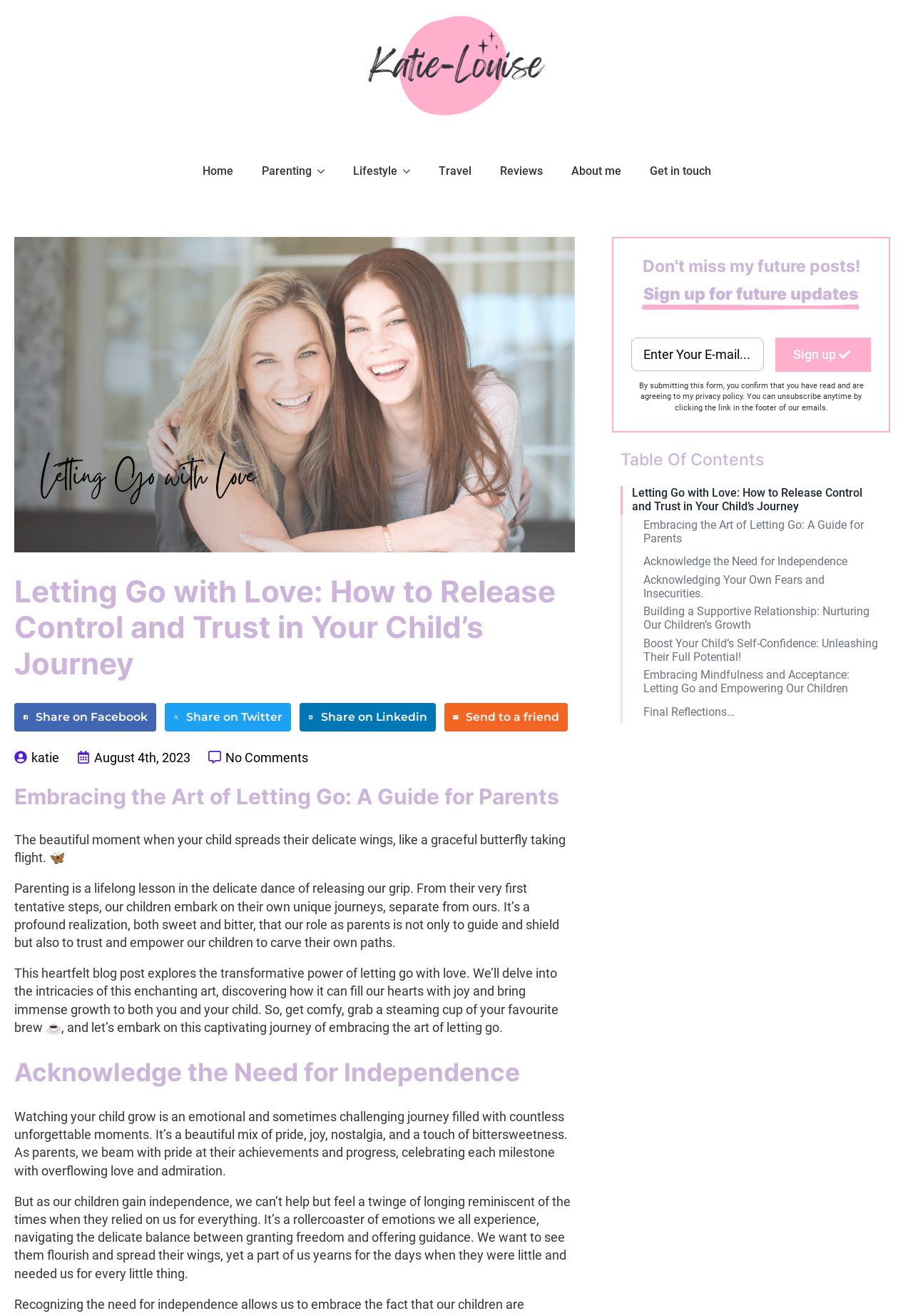Based on the image, give a detailed response to the question: What is the author's intention in sharing this blog post?

The author's intention in sharing this blog post is to help parents understand the importance of letting go with love and trusting their children, as evident from the text 'This heartfelt blog post explores the transformative power of letting go with love. We’ll delve into the intricacies of this enchanting art, discovering how it can fill our hearts with joy and bring immense growth to both you and your child.'